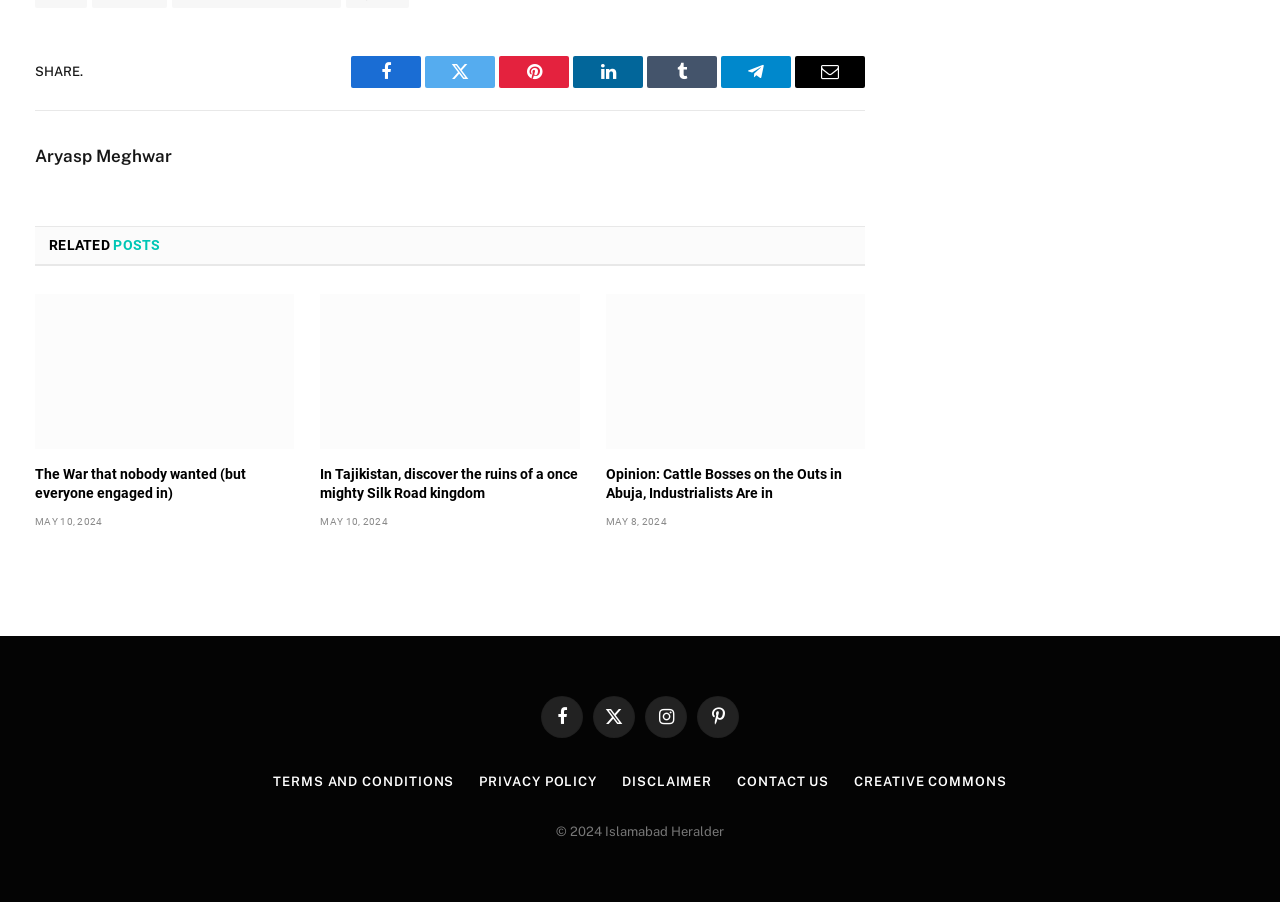Respond to the question below with a single word or phrase:
What is the title of the second related post?

In Tajikistan, discover the ruins of a once mighty Silk Road kingdom